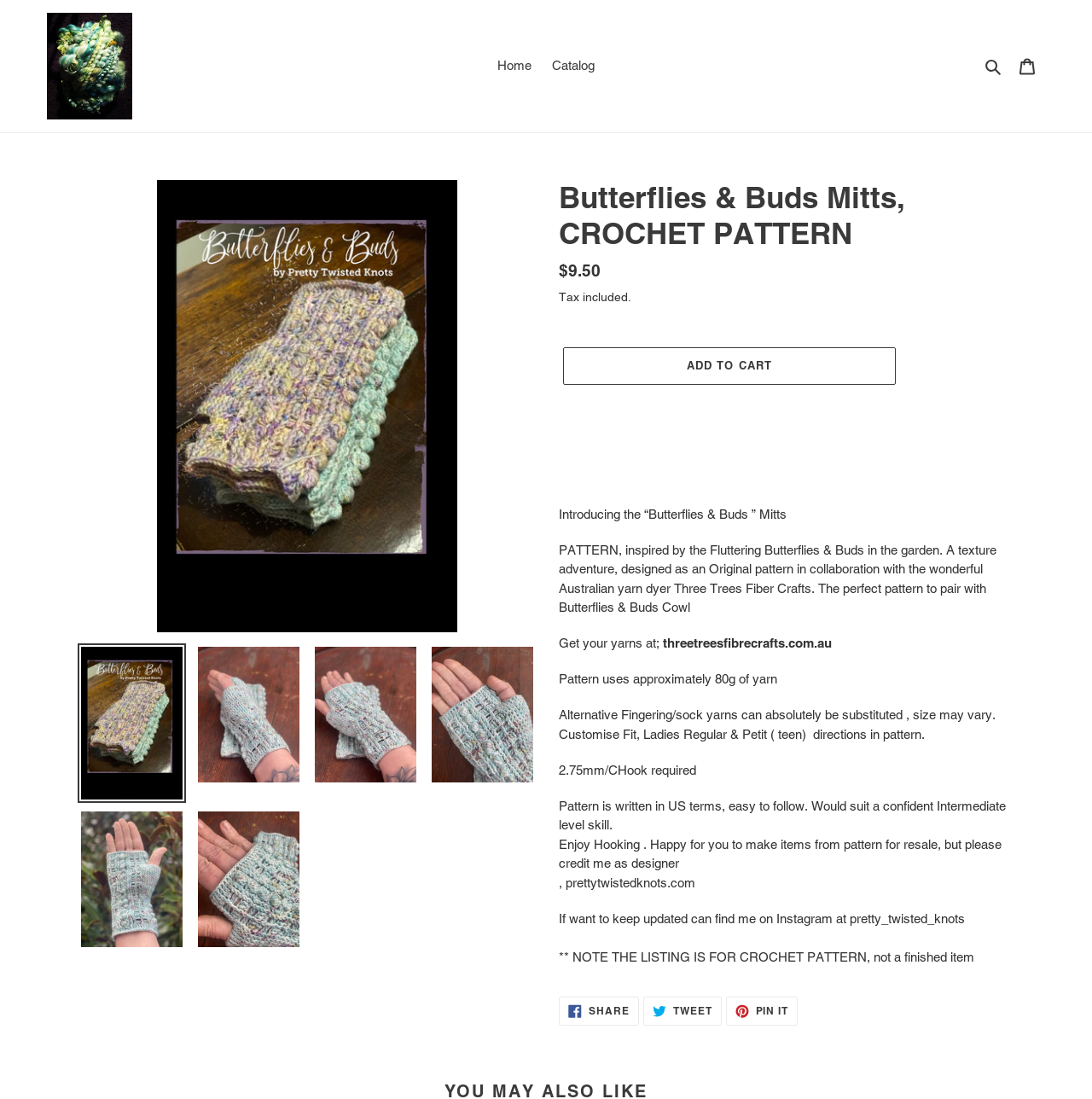Locate the bounding box coordinates of the clickable area to execute the instruction: "Add the 'Butterflies & Buds Mitts' pattern to cart". Provide the coordinates as four float numbers between 0 and 1, represented as [left, top, right, bottom].

[0.516, 0.316, 0.82, 0.35]